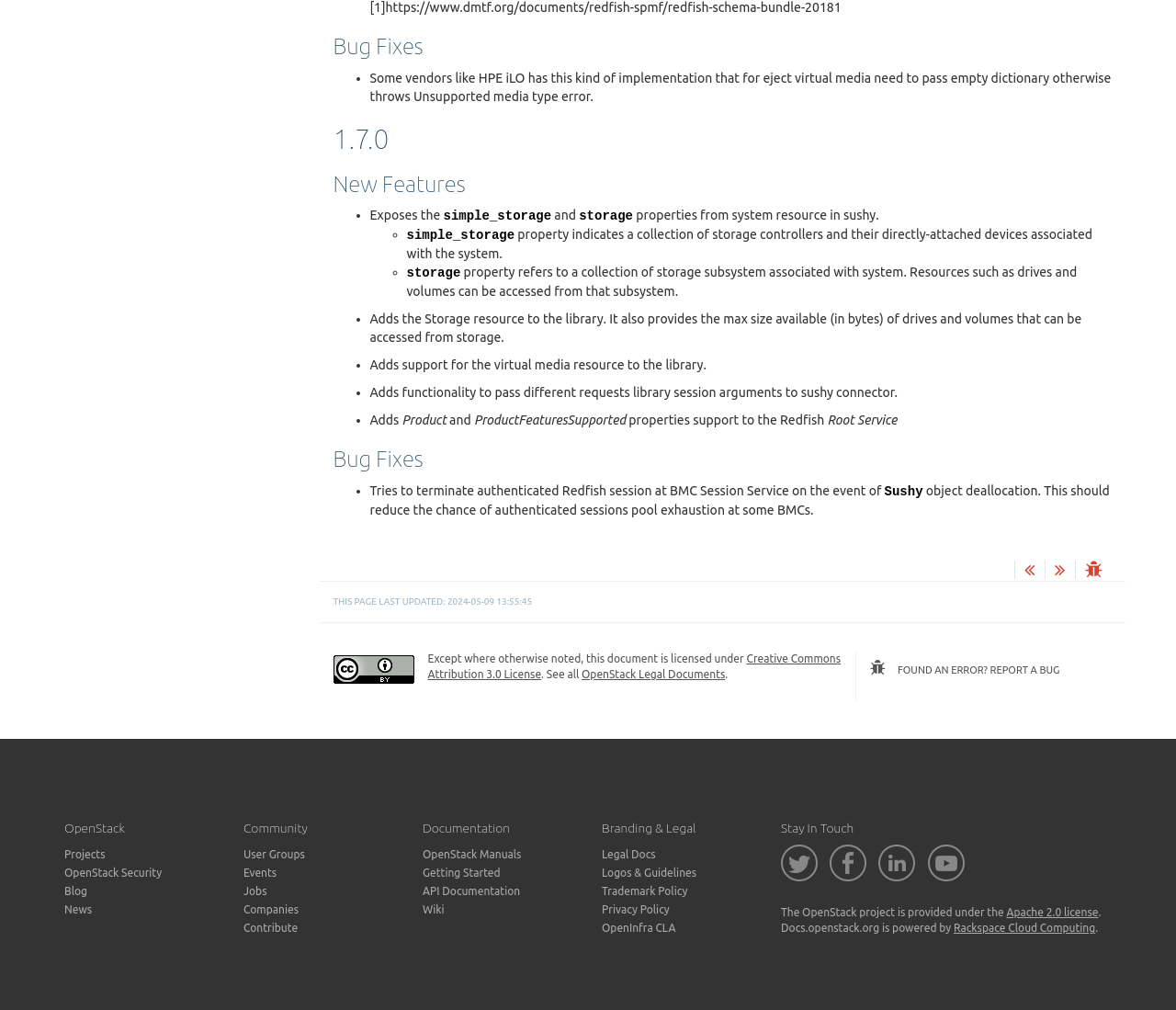Using the provided element description, identify the bounding box coordinates as (top-left x, top-left y, bottom-right x, bottom-right y). Ensure all values are between 0 and 1. Description: User Groups

[0.207, 0.84, 0.259, 0.852]